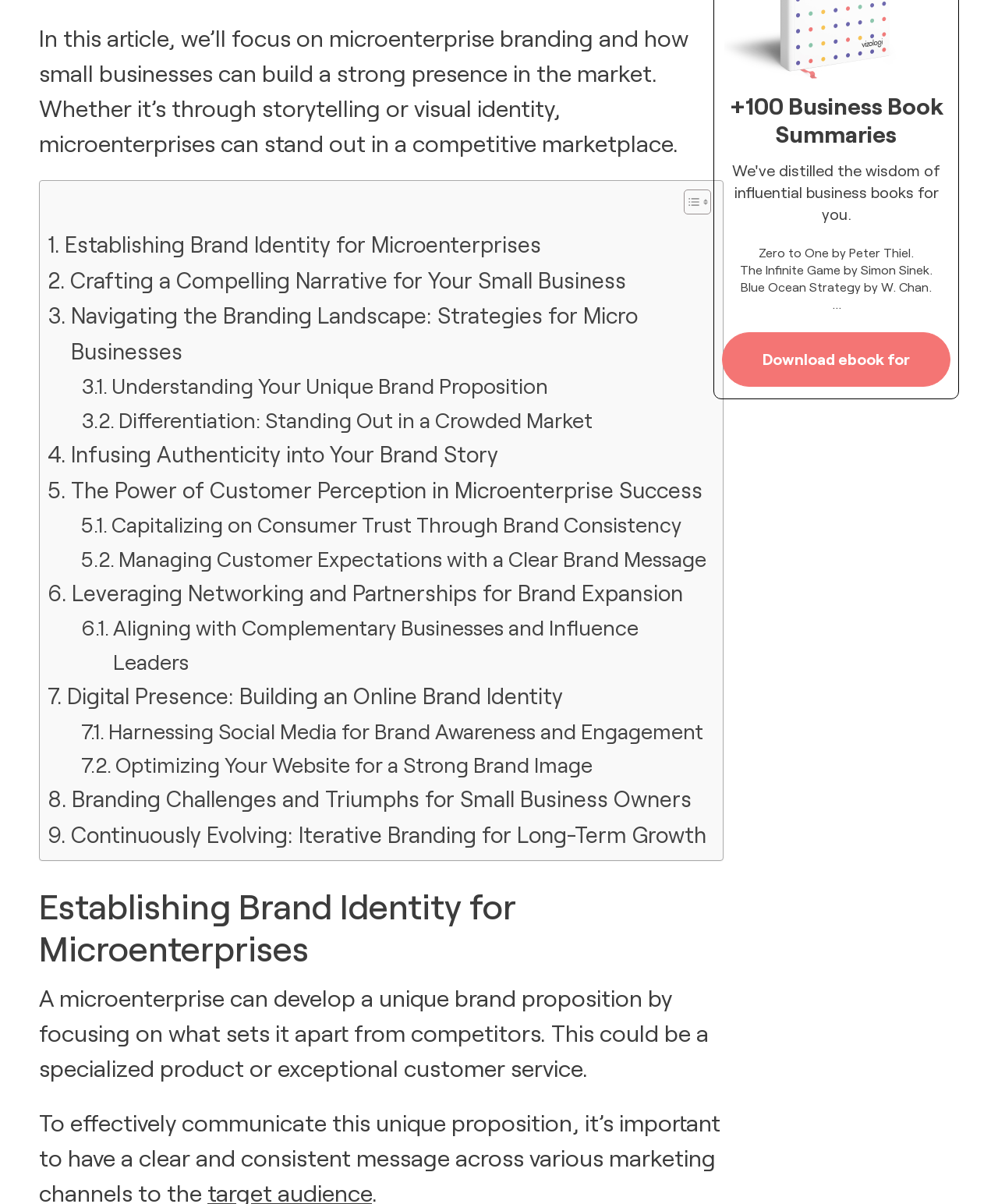Use one word or a short phrase to answer the question provided: 
How many links are present in the table of content?

15